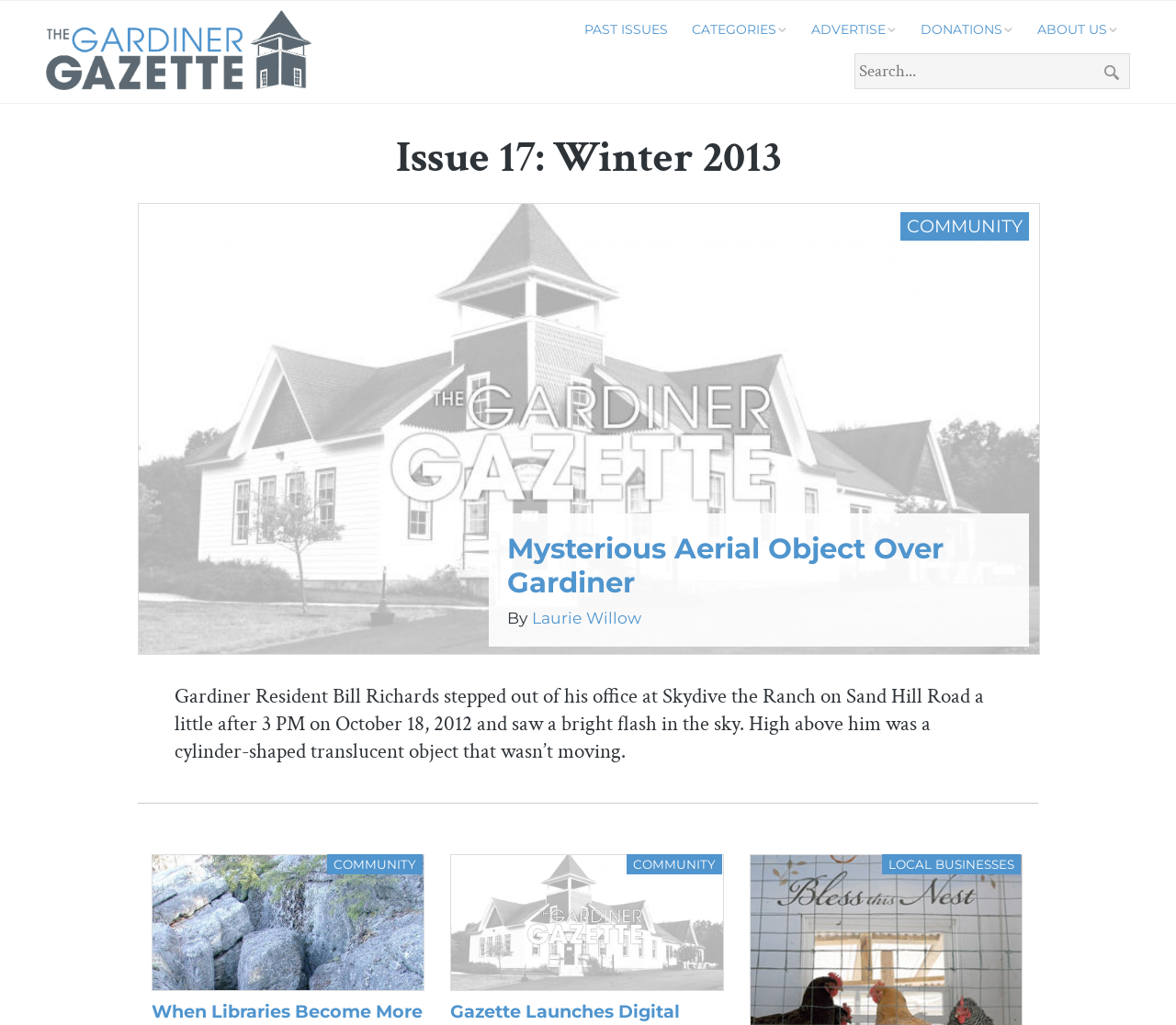What is the author of the article 'Mysterious Aerial Object Over Gardiner'?
Using the image as a reference, answer with just one word or a short phrase.

Laurie Willow